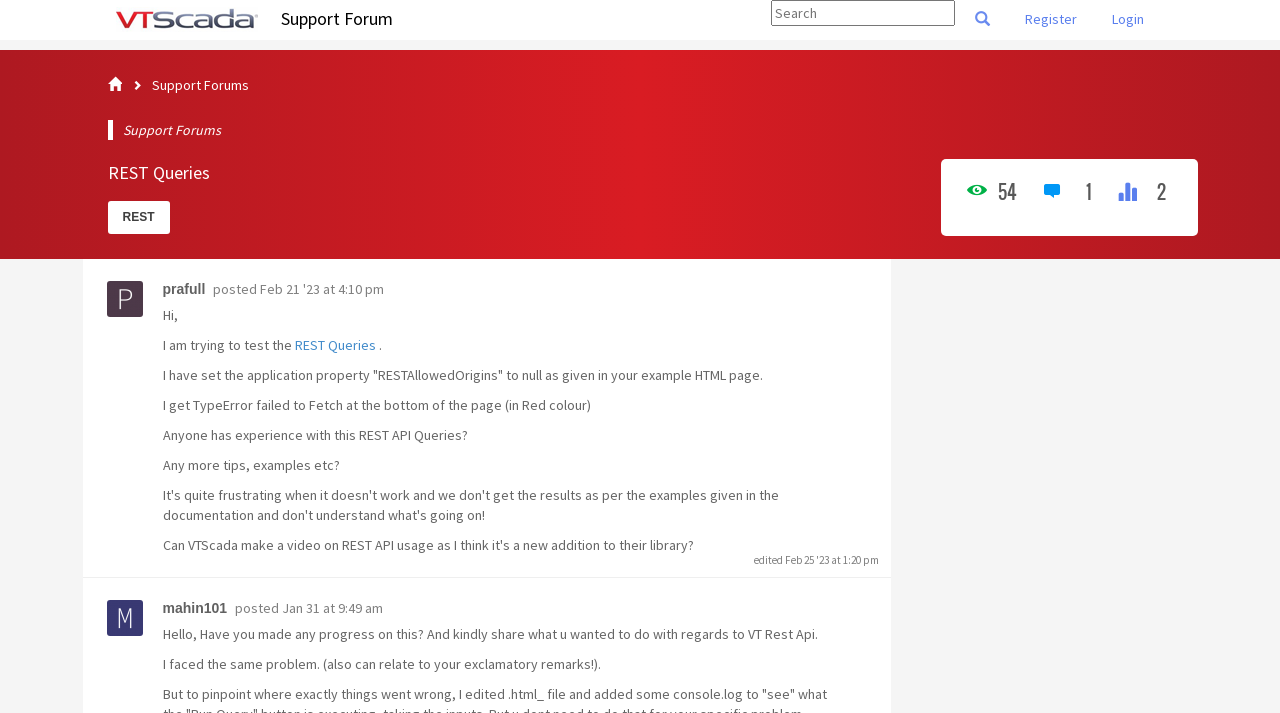Give the bounding box coordinates for the element described as: "Support Forum".

[0.198, 0.0, 0.354, 0.056]